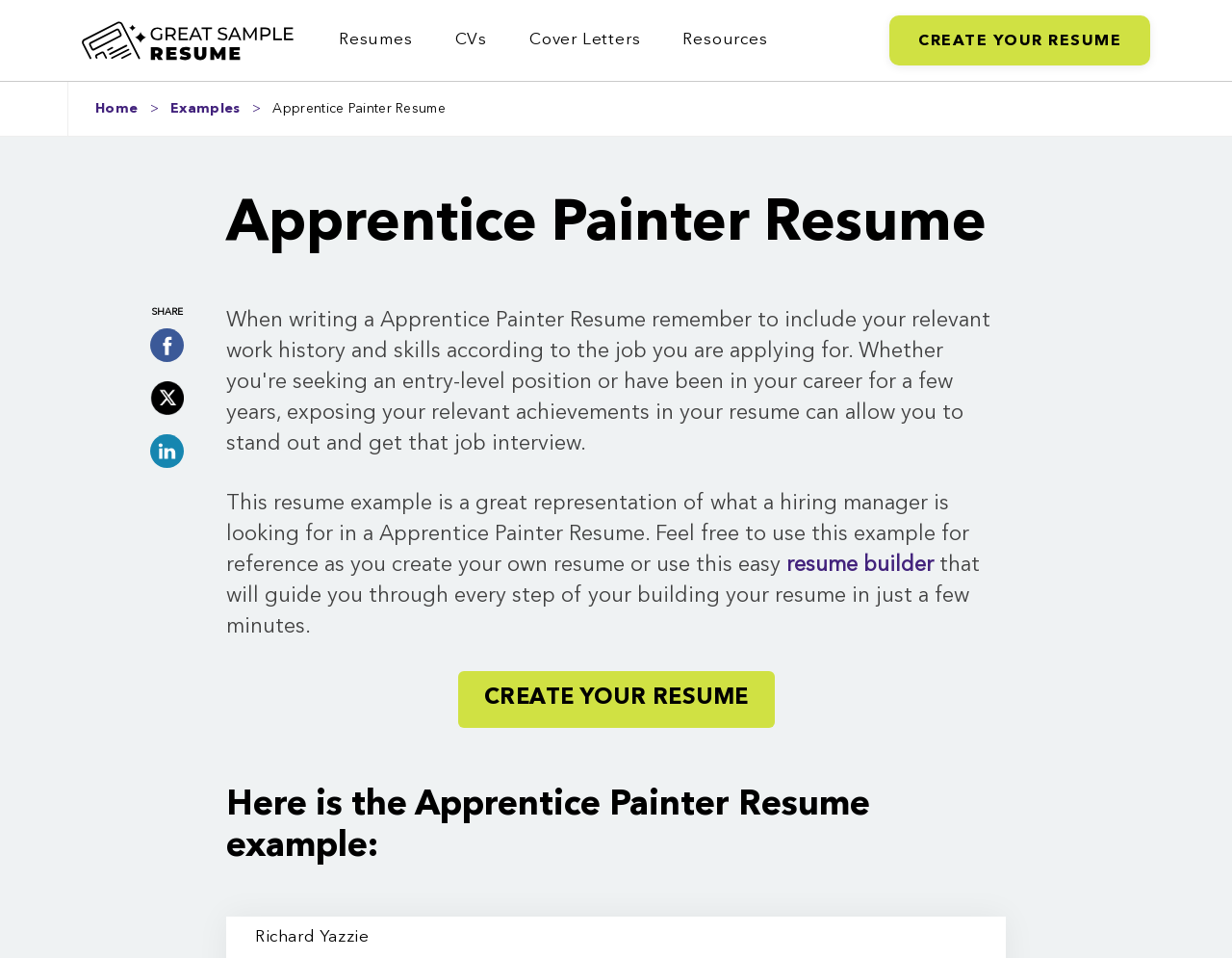What is the name of the person in the resume example?
Please answer the question with a detailed and comprehensive explanation.

The static text 'Richard Yazzie' is displayed below the heading 'Here is the Apprentice Painter Resume example:', suggesting that it is the name of the person in the resume example.